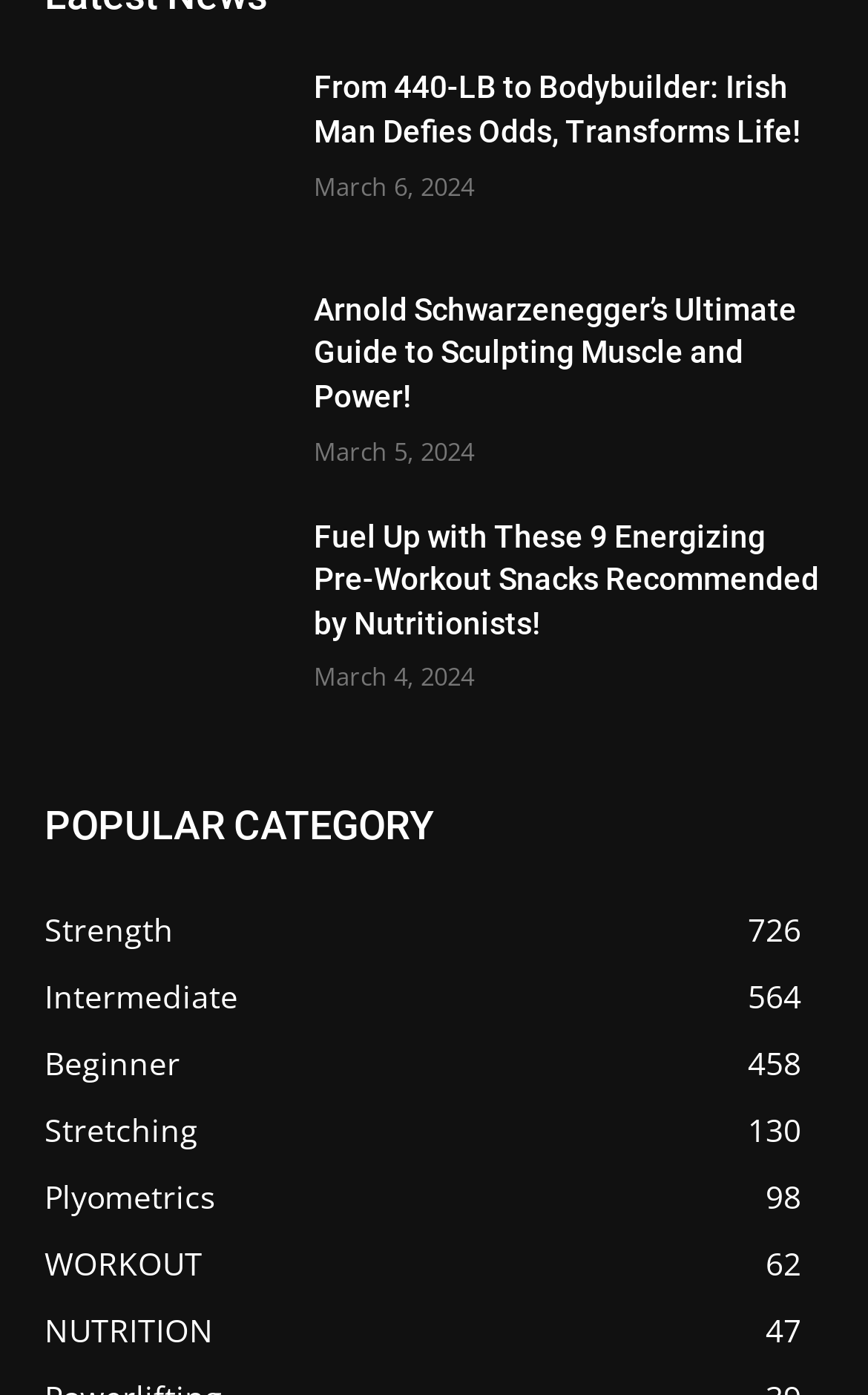Locate the bounding box coordinates of the element to click to perform the following action: 'Learn about plyometrics'. The coordinates should be given as four float values between 0 and 1, in the form of [left, top, right, bottom].

[0.051, 0.843, 0.249, 0.874]